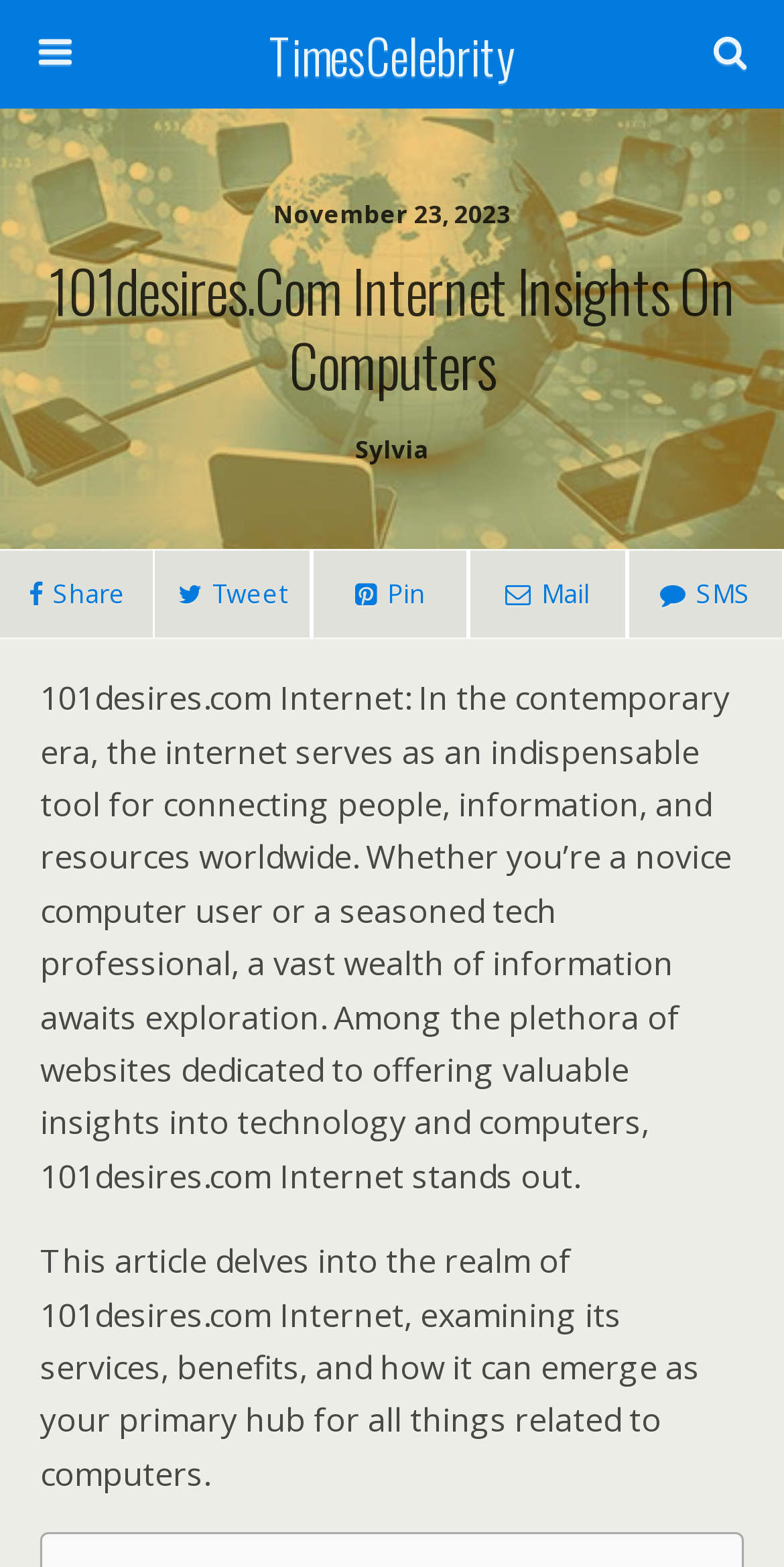Produce a meticulous description of the webpage.

The webpage is about 101desires.com Internet, a website that provides insights into technology and computers. At the top, there is a link to "TimesCelebrity" on the right side, and a search bar with a "Search" button on the left side. Below the search bar, there is a date "November 23, 2023" displayed. 

The main heading "101desires.Com Internet Insights On Computers" is centered on the page. Underneath the heading, there is a name "Sylvia" displayed. 

On the top left side, there are four social media links: "Share", "Tweet", "Pin", and "Mail". 

The main content of the webpage is divided into two paragraphs. The first paragraph explains the importance of the internet in the contemporary era, stating that it connects people, information, and resources worldwide. It also highlights that 101desires.com Internet stands out among other websites that offer valuable insights into technology and computers. 

The second paragraph is located below the first one, and it introduces an article that explores the services, benefits, and features of 101desires.com Internet, positioning it as a primary hub for all things related to computers.